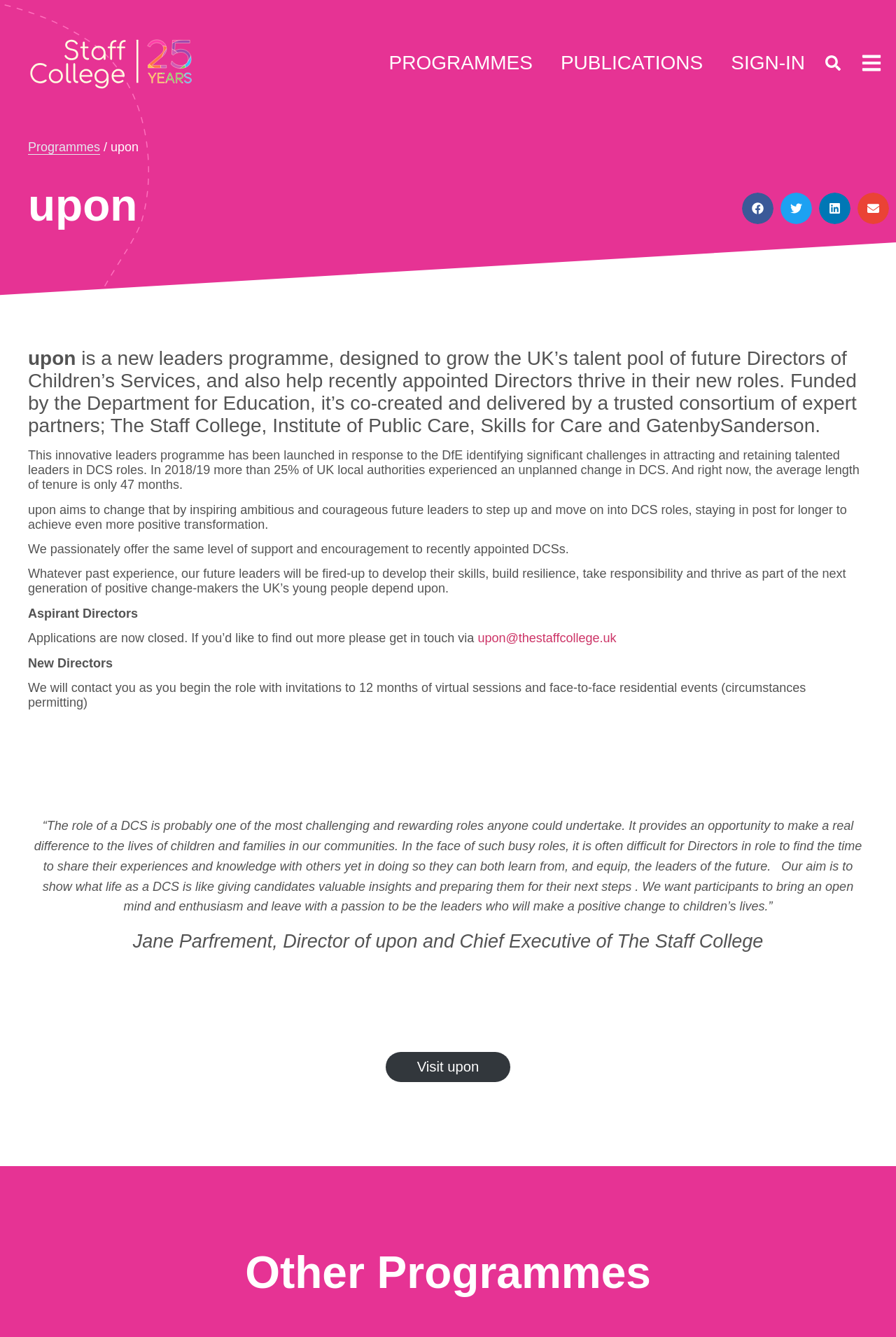What is the role of Jane Parfrement?
Please provide a single word or phrase in response based on the screenshot.

Director of upon and Chief Executive of The Staff College